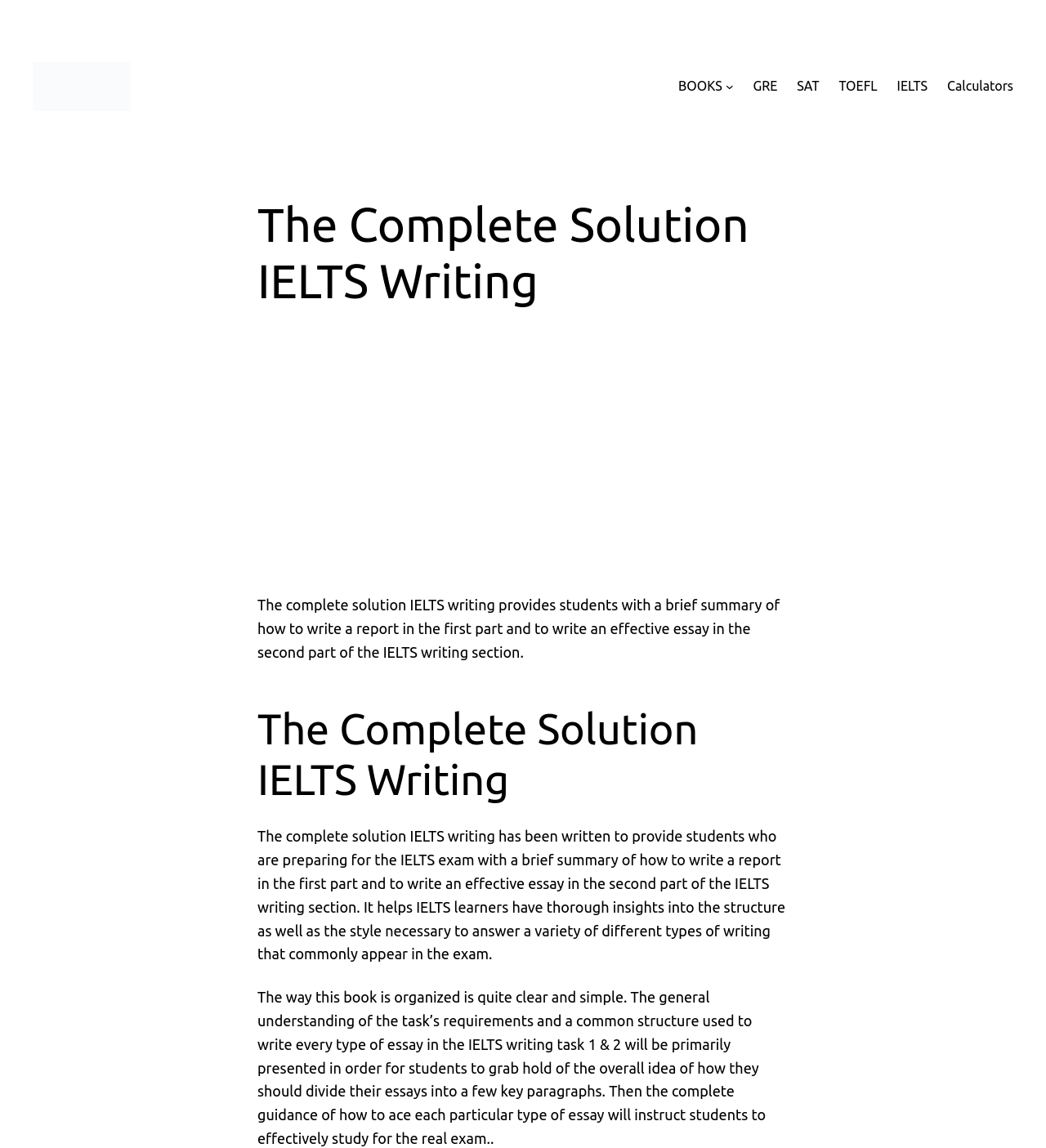What is the main topic of this webpage?
Look at the screenshot and provide an in-depth answer.

The main topic of this webpage is IELTS Writing, which can be inferred from the heading 'The Complete Solution IELTS Writing' and the content that provides guidance on how to write a report and an effective essay in the IELTS writing section.